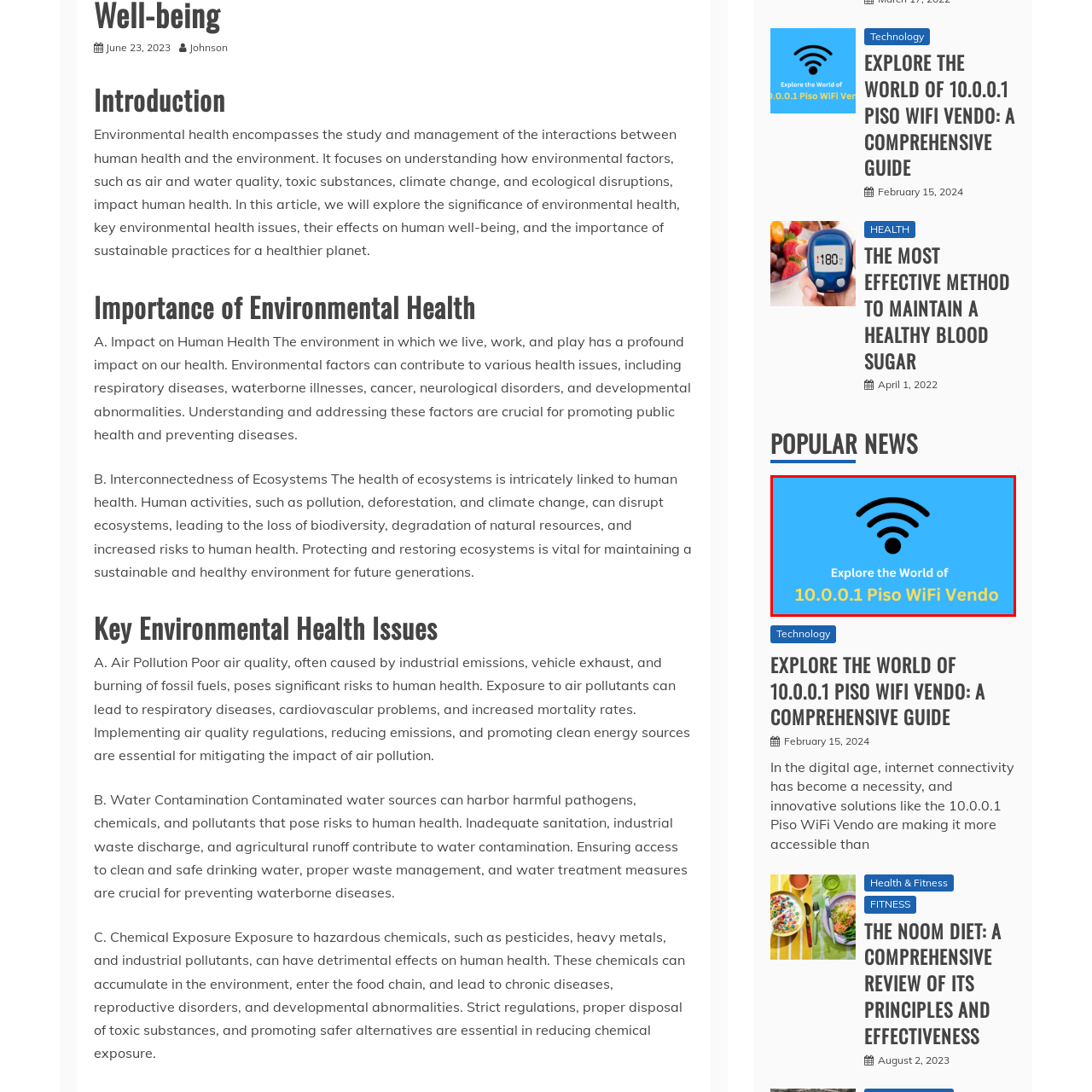Elaborate on the contents of the image marked by the red border.

The image features a vibrant blue background with the text "Explore the World of 10.0.0.1 Piso WiFi Vendo" prominently displayed. Above the text, there is a stylized WiFi signal icon, symbolizing internet connectivity. This graphic aims to attract attention to the topic of Piso WiFi Vendo, indicating a focus on digital solutions for improving internet access. The bright colors and clear typography suggest a modern and inviting approach, making it suitable for readers interested in understanding this innovative WiFi service.